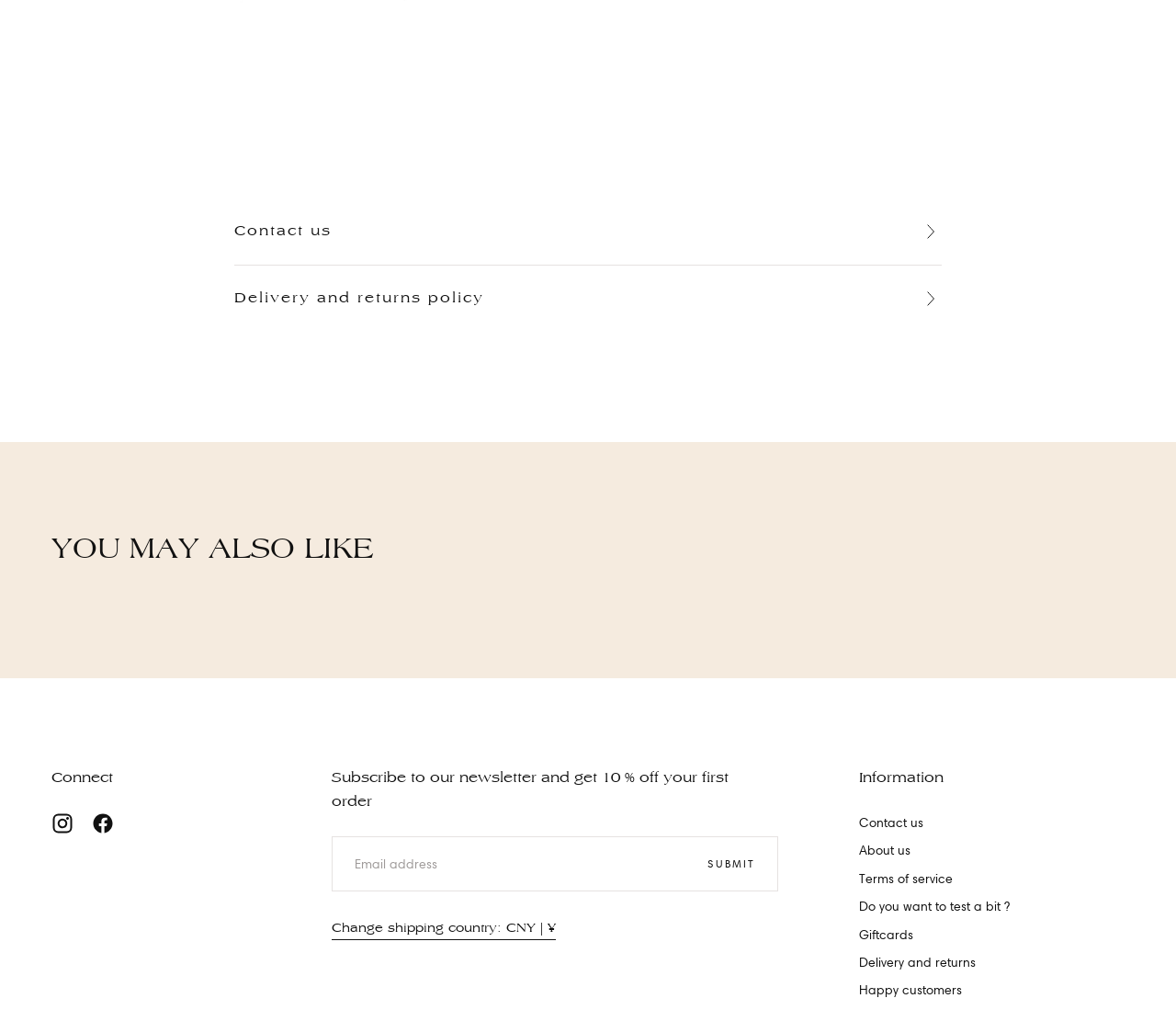Find the bounding box coordinates for the HTML element specified by: "title="Facebook"".

[0.07, 0.787, 0.105, 0.826]